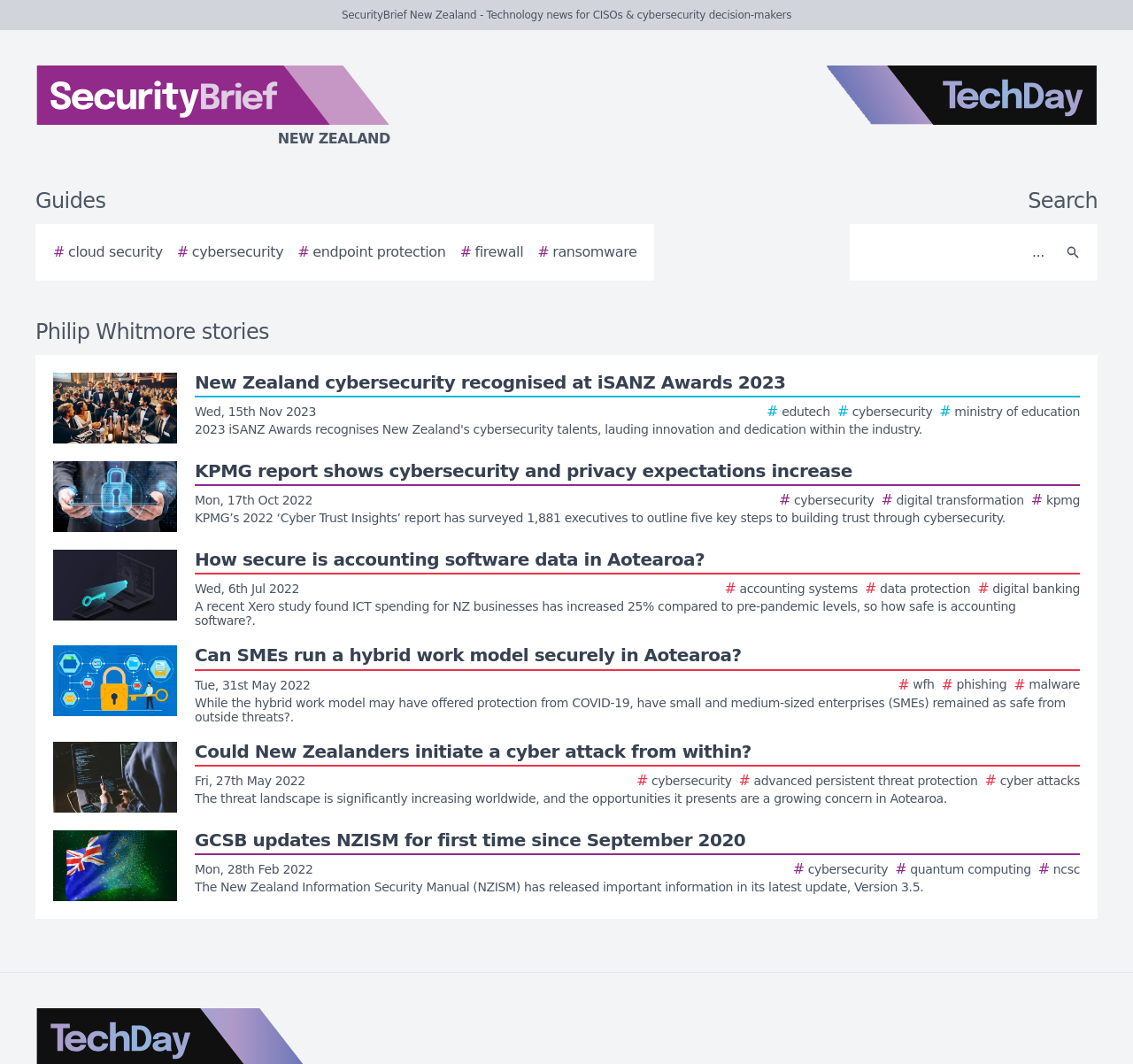Identify the bounding box coordinates for the element that needs to be clicked to fulfill this instruction: "Click on the SecurityBrief New Zealand logo". Provide the coordinates in the format of four float numbers between 0 and 1: [left, top, right, bottom].

[0.0, 0.062, 0.438, 0.141]